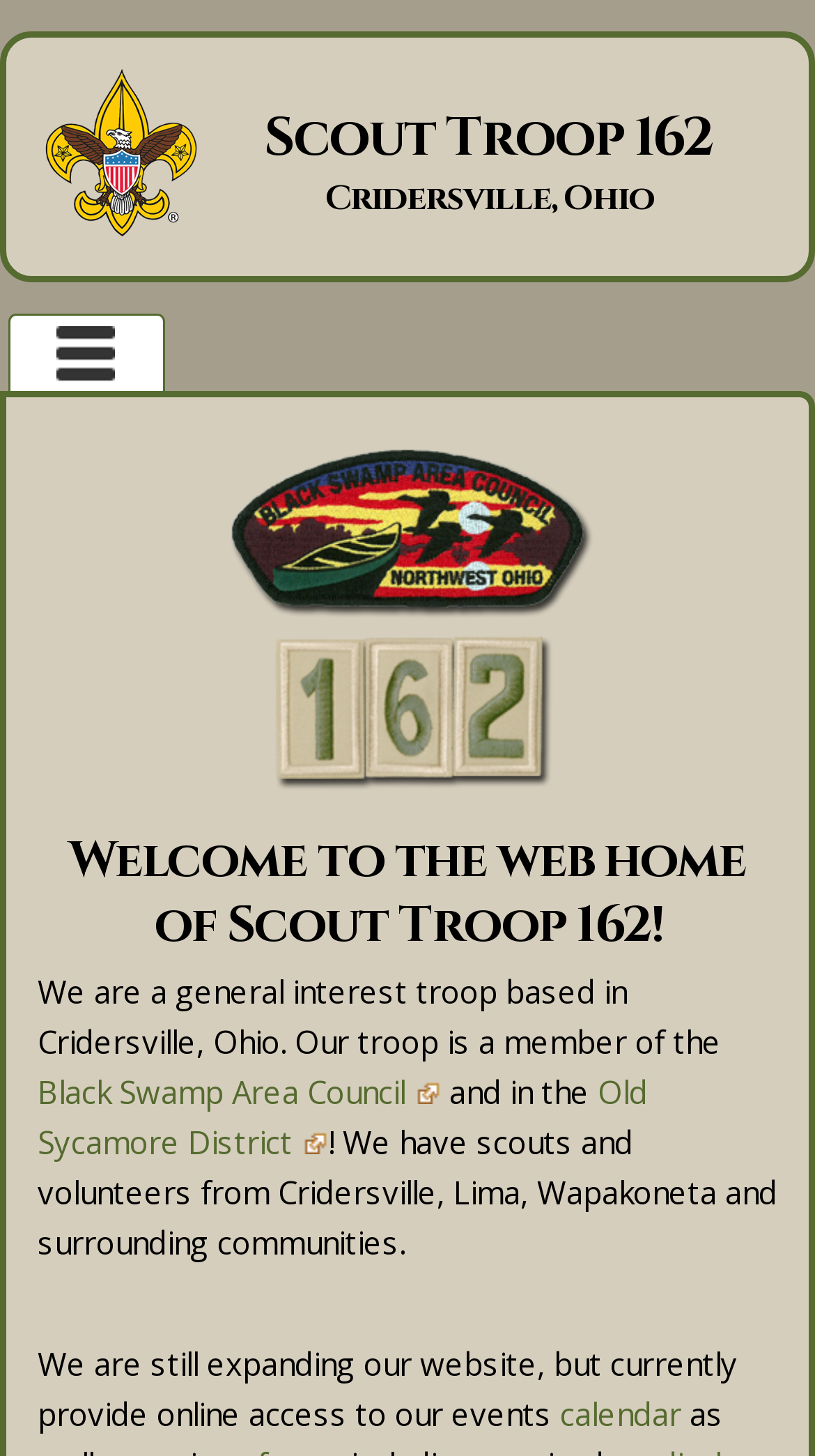What can be accessed online?
Based on the visual details in the image, please answer the question thoroughly.

I found the static text element with the text 'We are still expanding our website, but currently provide online access to our events' and a link element with the text 'calendar', which suggests that the events calendar can be accessed online.